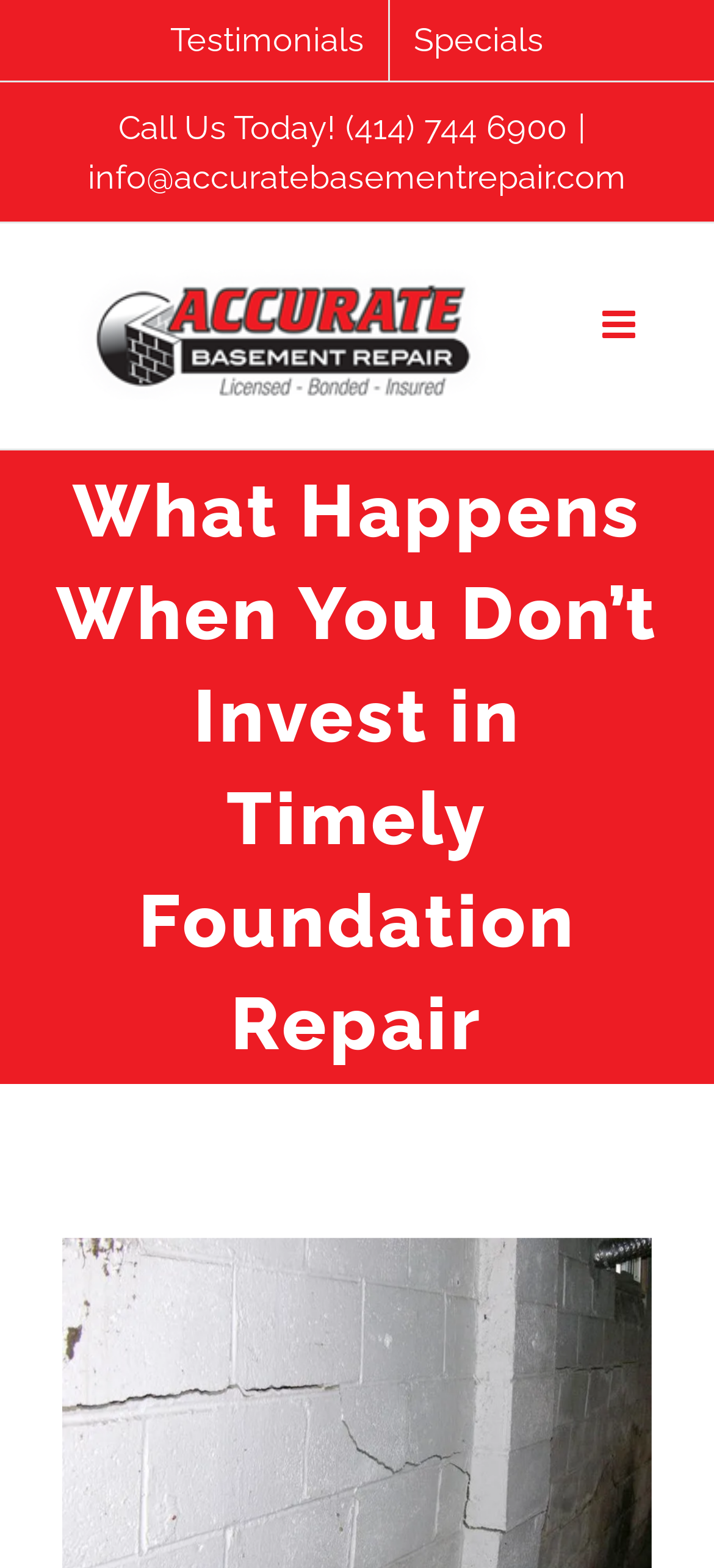Describe the webpage meticulously, covering all significant aspects.

The webpage is about the importance of timely foundation repair, specifically highlighting the consequences of neglecting foundation issues. At the top of the page, there is a navigation menu with links to "Testimonials" and "Specials" on the left side, and a call-to-action "Call Us Today!" with a phone number on the right side. Below the navigation menu, there is a logo of Accurate Basement Repair, accompanied by a link to the company's email address.

The main content of the page is headed by a title "What Happens When You Don’t Invest in Timely Foundation Repair", which is prominently displayed in the middle of the page. Below the title, there is an image, likely related to foundation repair, with a link to view a larger version of the image. On the right side of the page, there is a "Go to Top" link, allowing users to quickly navigate back to the top of the page.

The overall structure of the page is divided into distinct sections, with clear headings and concise text, making it easy to navigate and understand the content.